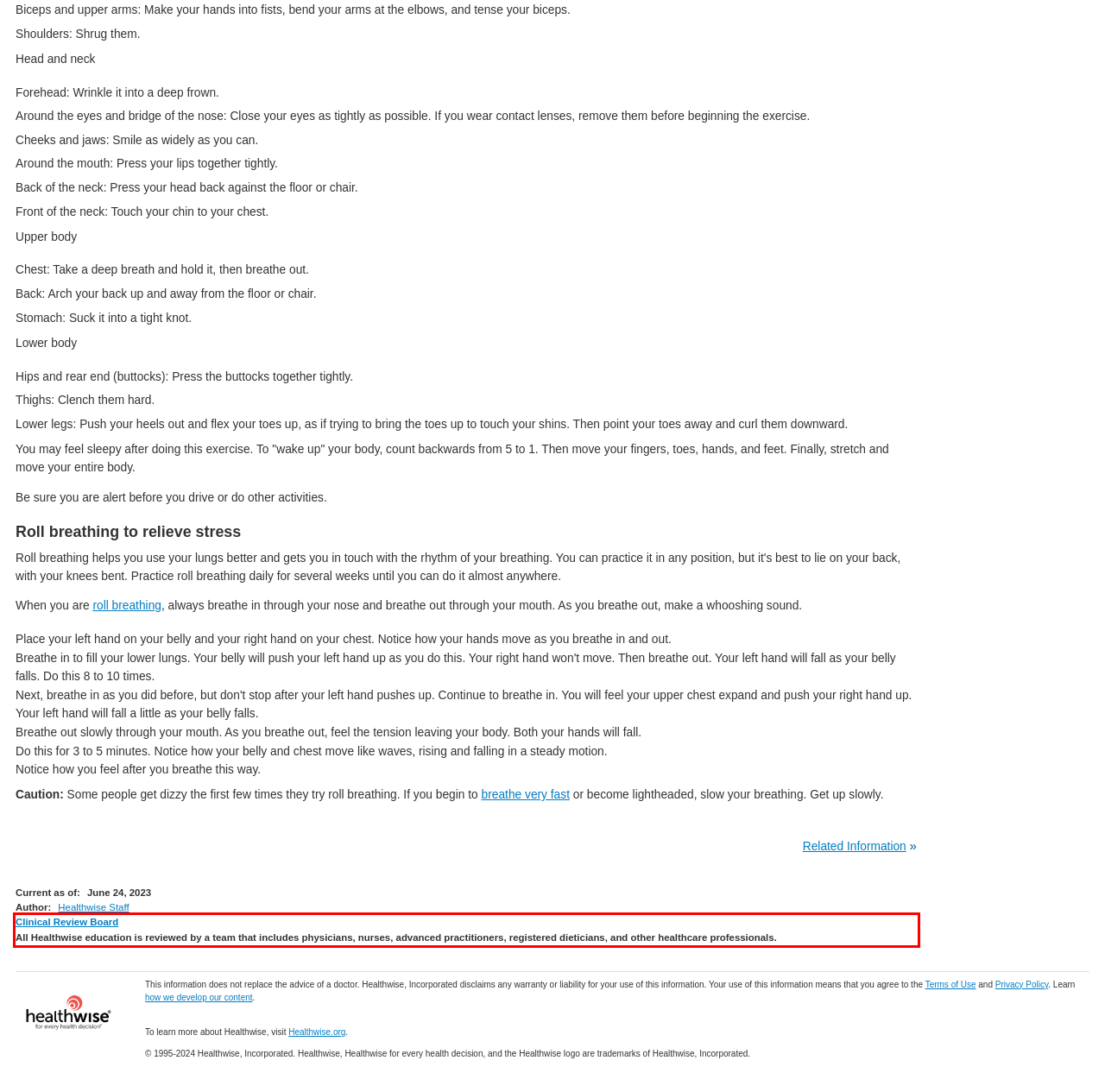Extract and provide the text found inside the red rectangle in the screenshot of the webpage.

Clinical Review Board All Healthwise education is reviewed by a team that includes physicians, nurses, advanced practitioners, registered dieticians, and other healthcare professionals.